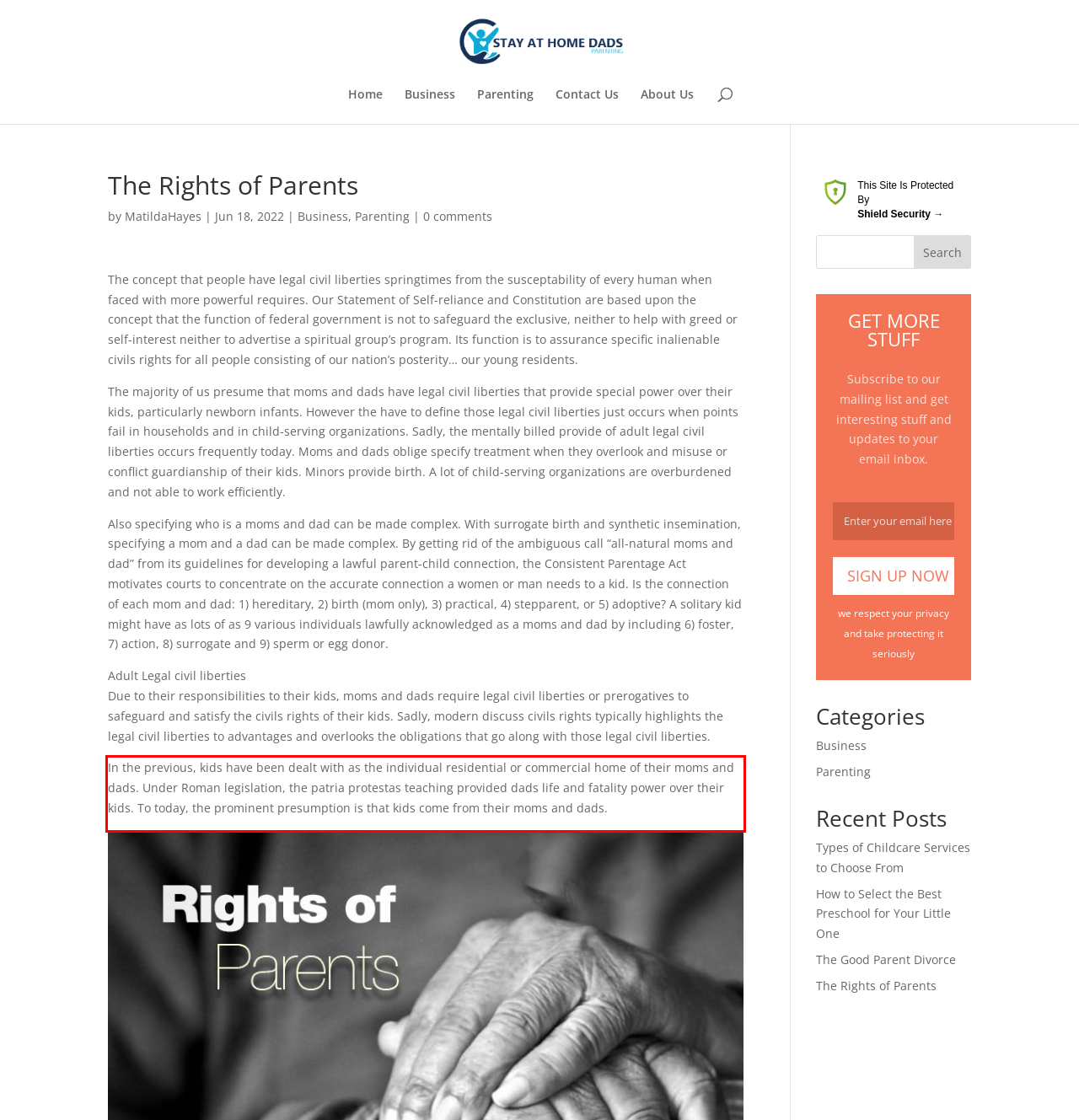You are provided with a webpage screenshot that includes a red rectangle bounding box. Extract the text content from within the bounding box using OCR.

In the previous, kids have been dealt with as the individual residential or commercial home of their moms and dads. Under Roman legislation, the patria protestas teaching provided dads life and fatality power over their kids. To today, the prominent presumption is that kids come from their moms and dads.